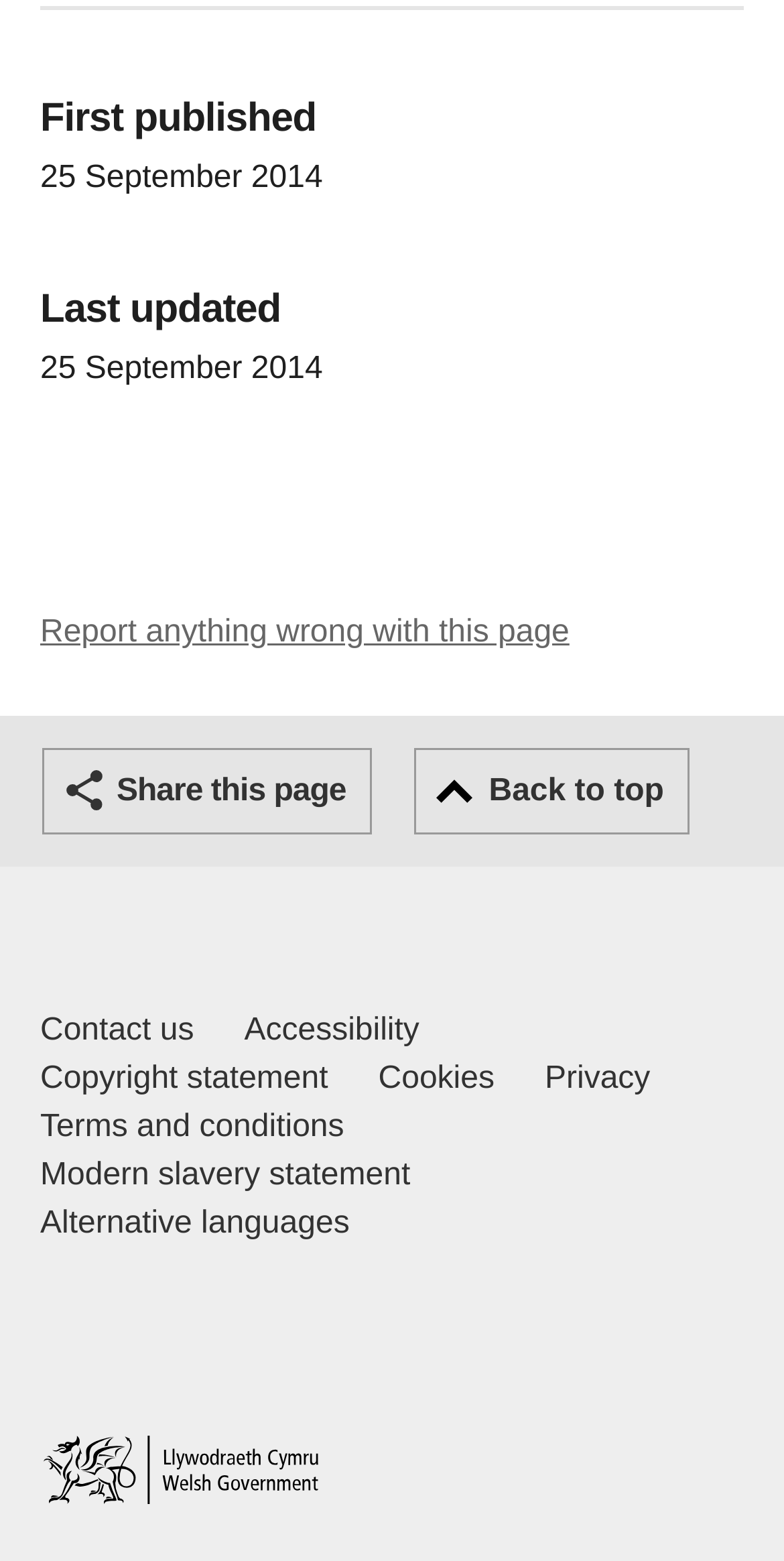Give a one-word or short phrase answer to this question: 
How many links are in the footer?

8